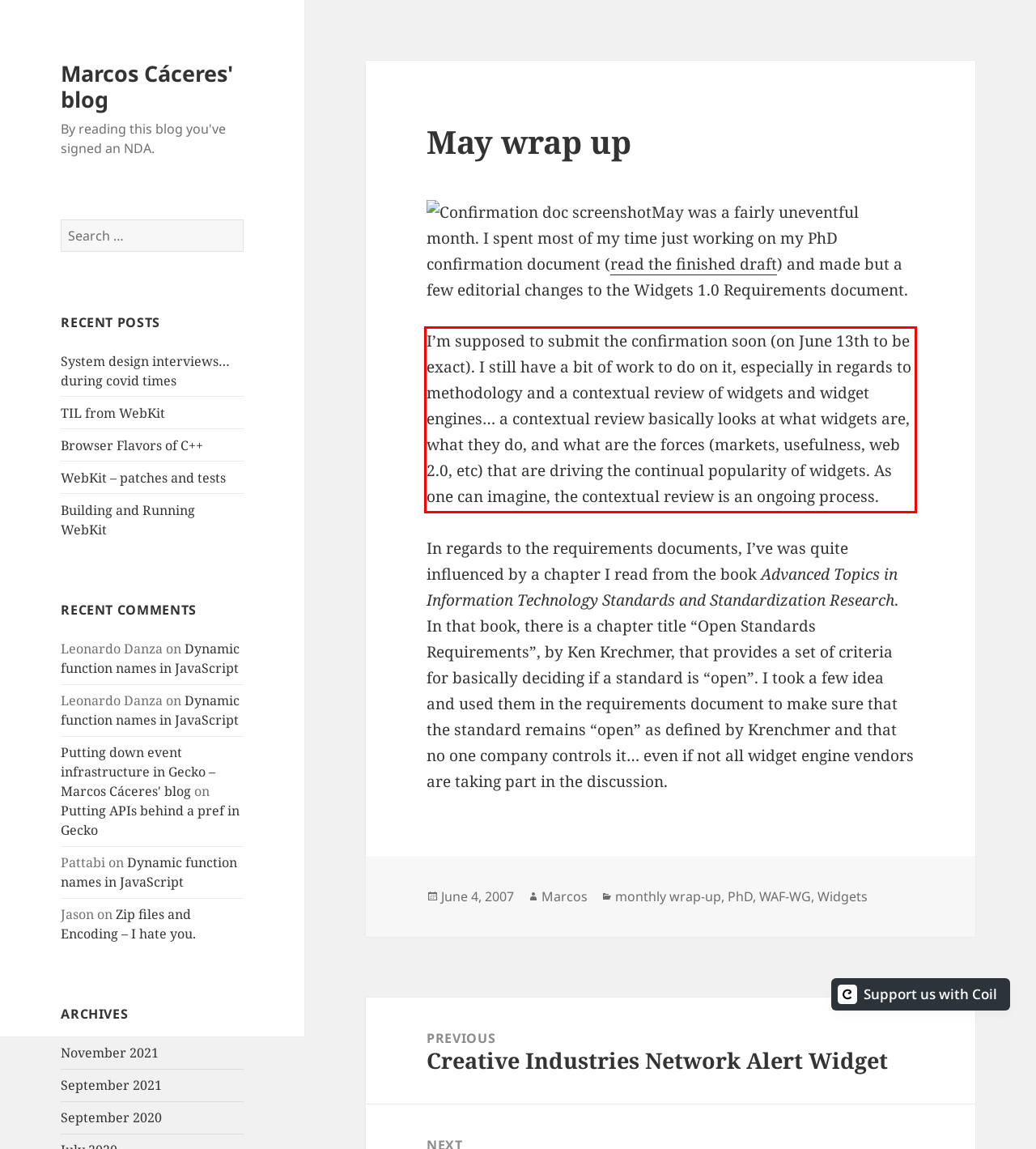You have a screenshot of a webpage with a red bounding box. Identify and extract the text content located inside the red bounding box.

I’m supposed to submit the confirmation soon (on June 13th to be exact). I still have a bit of work to do on it, especially in regards to methodology and a contextual review of widgets and widget engines… a contextual review basically looks at what widgets are, what they do, and what are the forces (markets, usefulness, web 2.0, etc) that are driving the continual popularity of widgets. As one can imagine, the contextual review is an ongoing process.